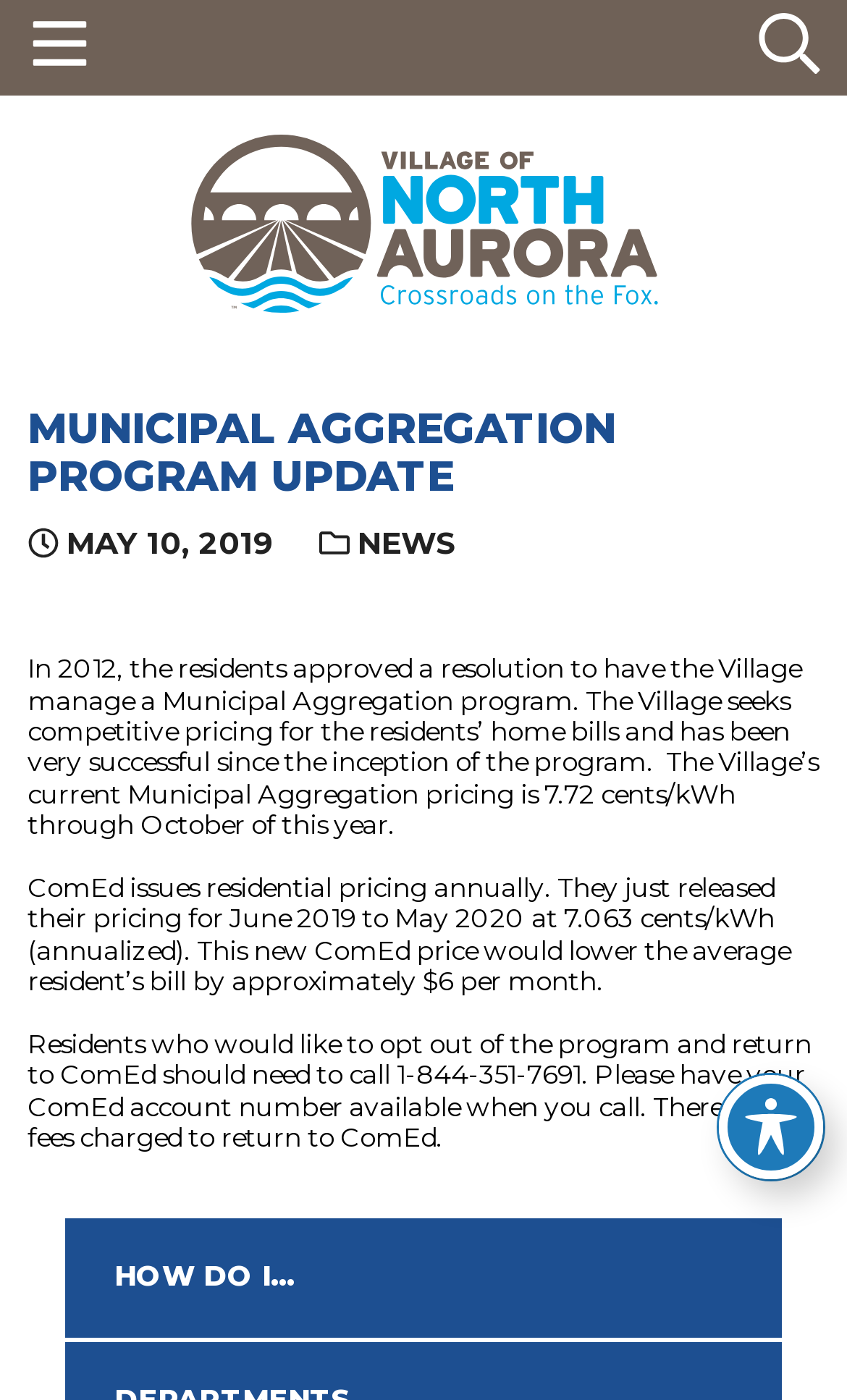Answer succinctly with a single word or phrase:
What is the purpose of the Village’s Municipal Aggregation program?

Competitive pricing for residents’ home bills